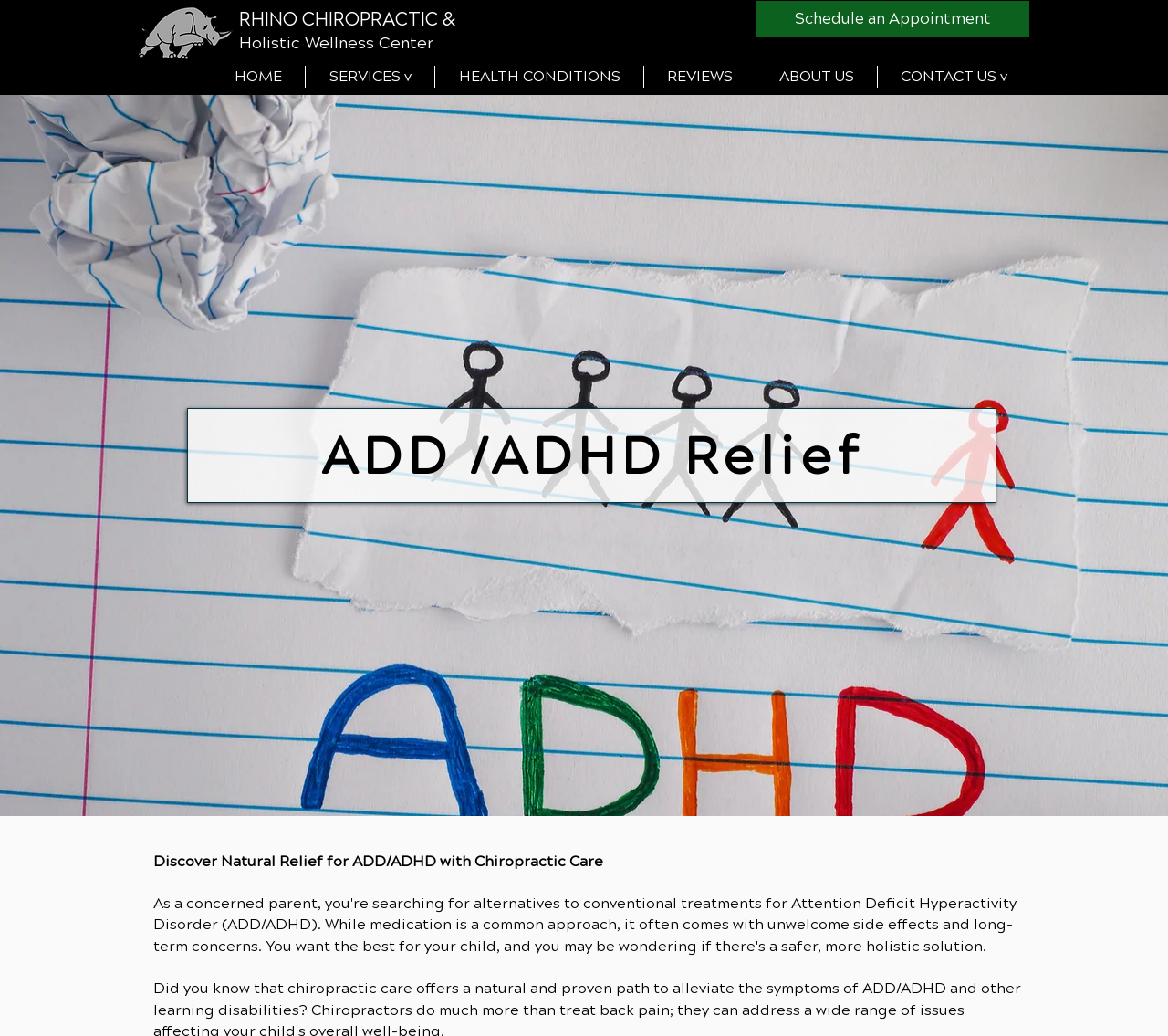How can I schedule an appointment?
Please provide a detailed answer to the question.

I found a link element with the text 'Schedule an Appointment' which is likely to be the way to schedule an appointment with the clinic.